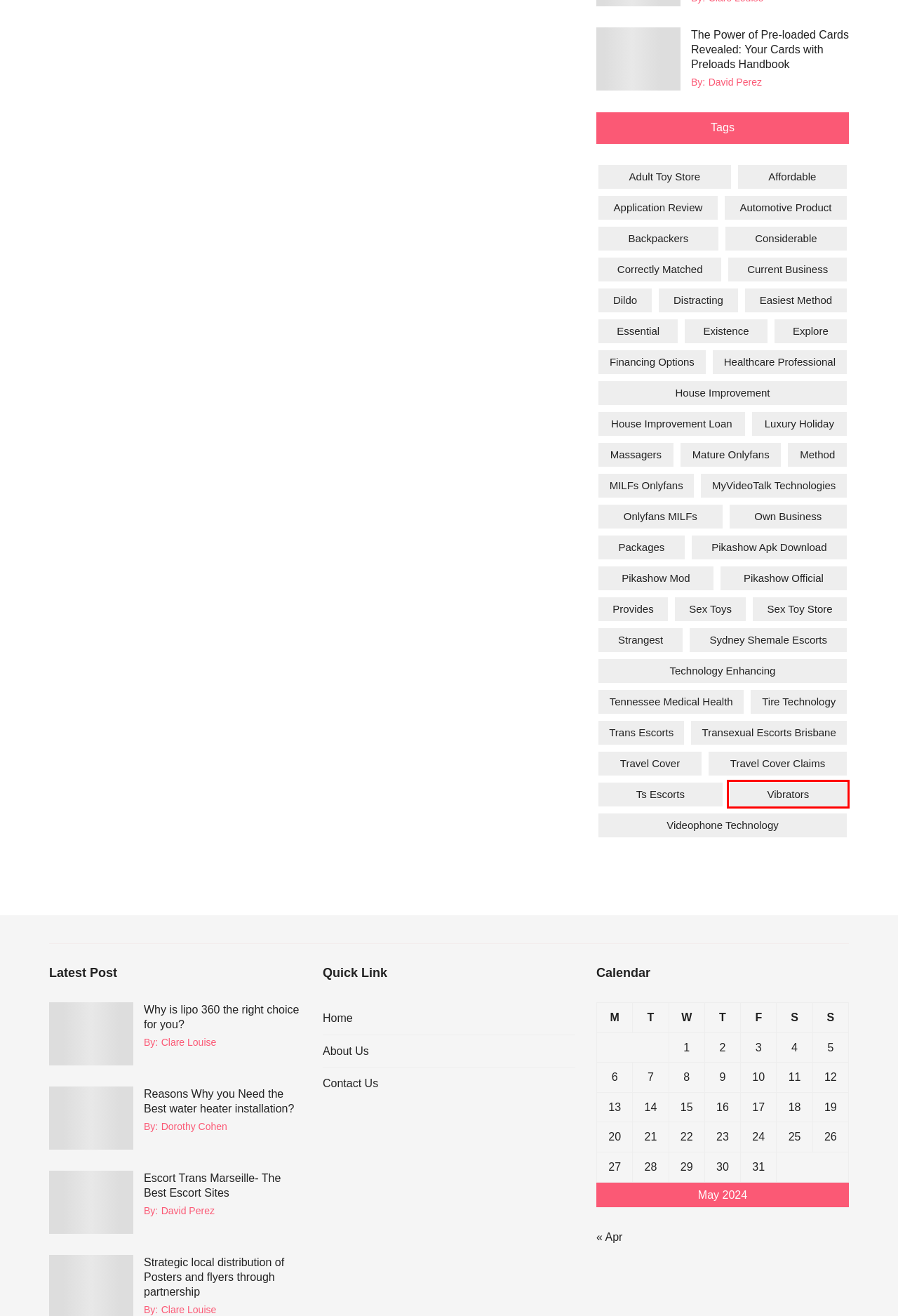You have a screenshot of a webpage with a red bounding box around an element. Select the webpage description that best matches the new webpage after clicking the element within the red bounding box. Here are the descriptions:
A. Strangest Archives - Frank N Beats
B. House Improvement Archives - Frank N Beats
C. Automotive Product Archives - Frank N Beats
D. vibrators Archives - Frank N Beats
E. MILFs Onlyfans Archives - Frank N Beats
F. Luxury Holiday Archives - Frank N Beats
G. financing options Archives - Frank N Beats
H. Travel Cover Archives - Frank N Beats

D